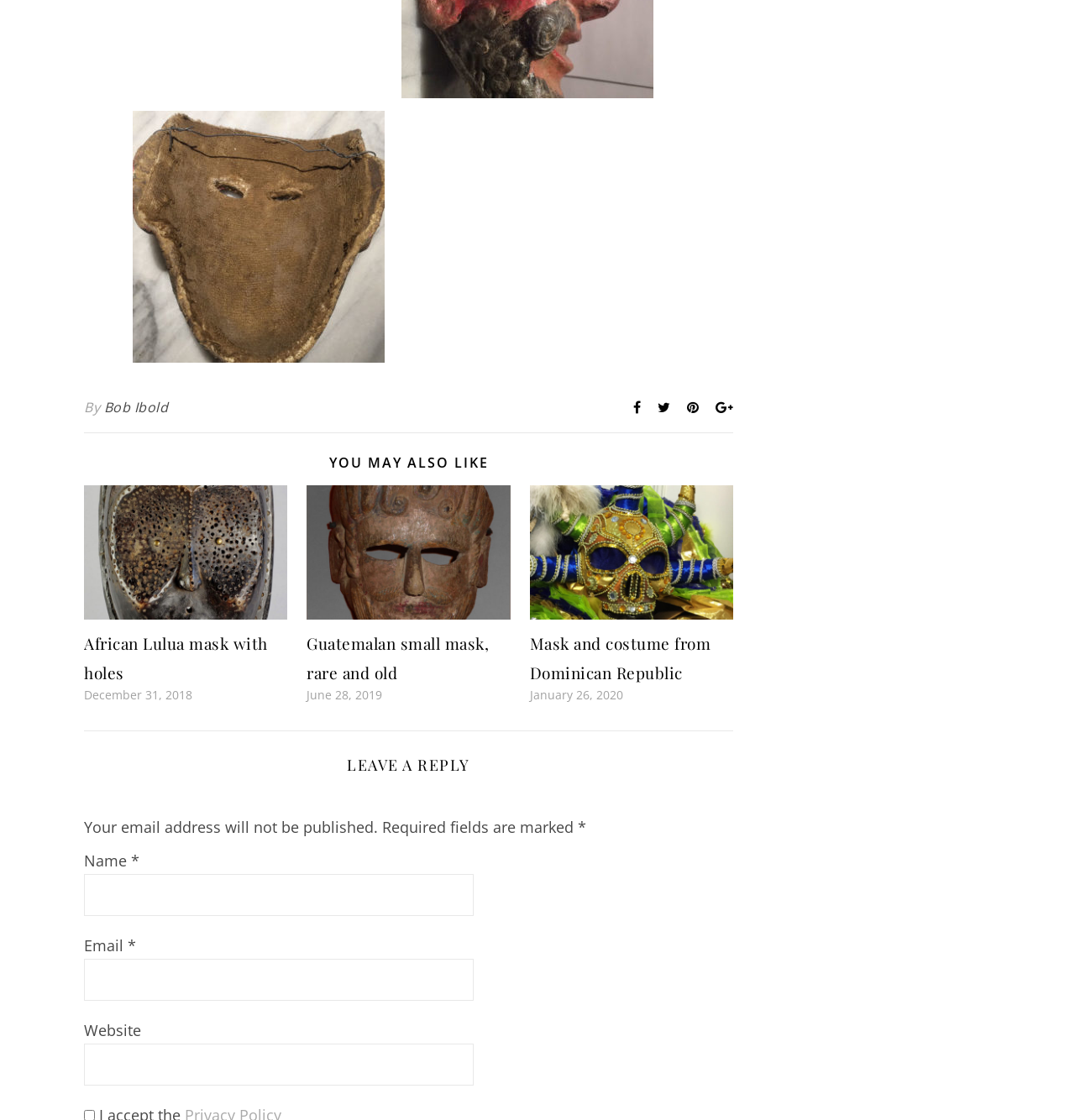Find the bounding box of the element with the following description: "parent_node: Name * name="author"". The coordinates must be four float numbers between 0 and 1, formatted as [left, top, right, bottom].

[0.078, 0.78, 0.44, 0.818]